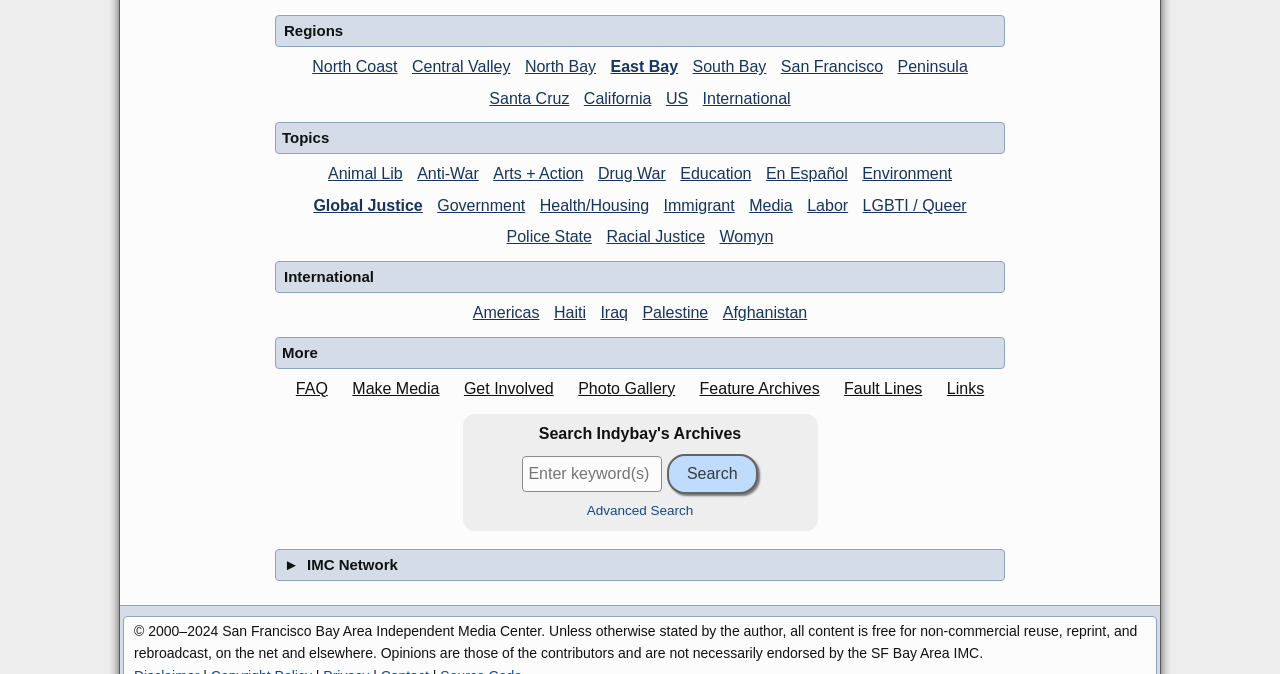Please determine the bounding box coordinates for the UI element described as: "Log In".

None